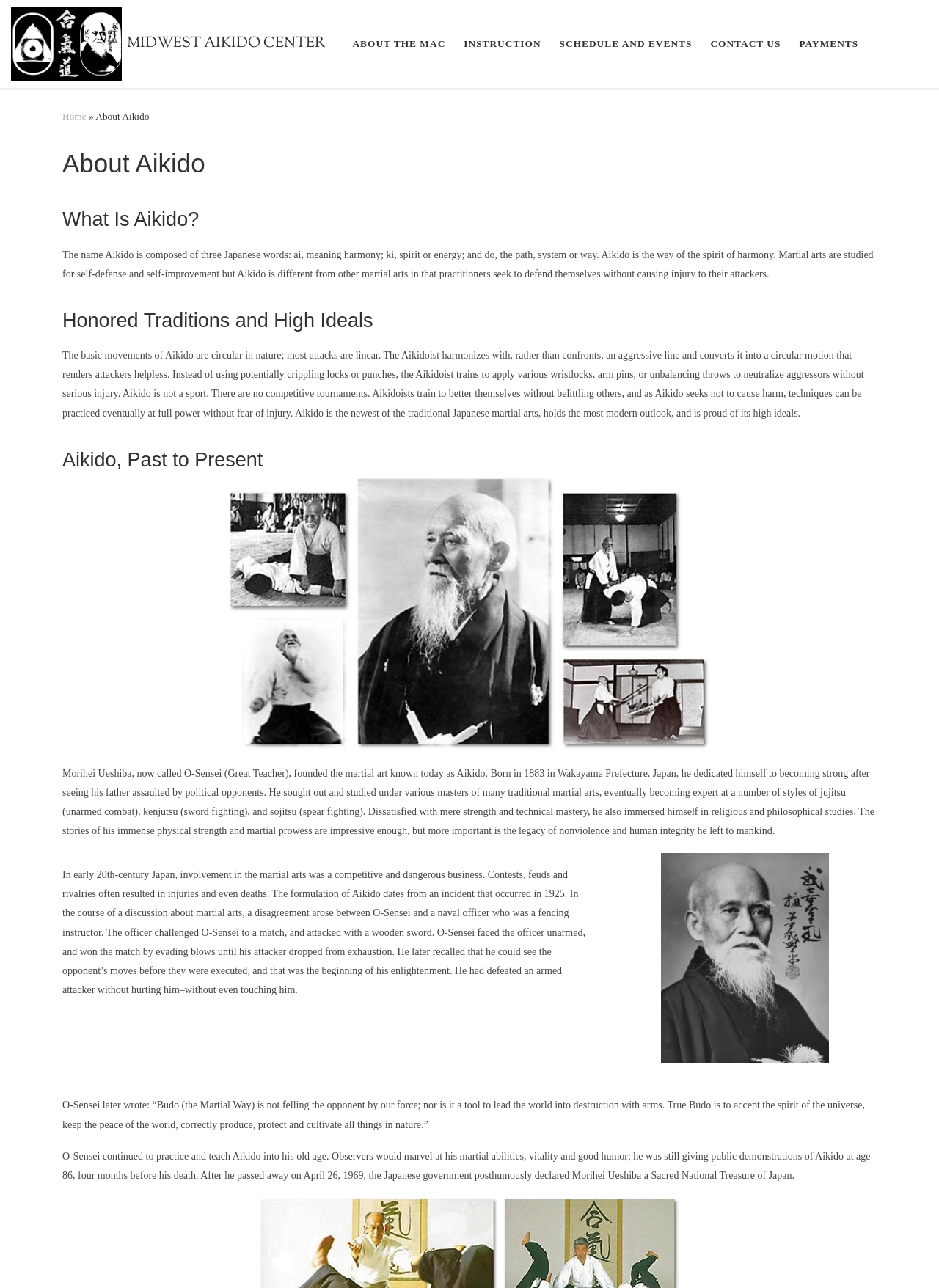Locate the bounding box coordinates of the element that should be clicked to execute the following instruction: "Click the 'Skip to content' link".

[0.003, 0.002, 0.11, 0.028]